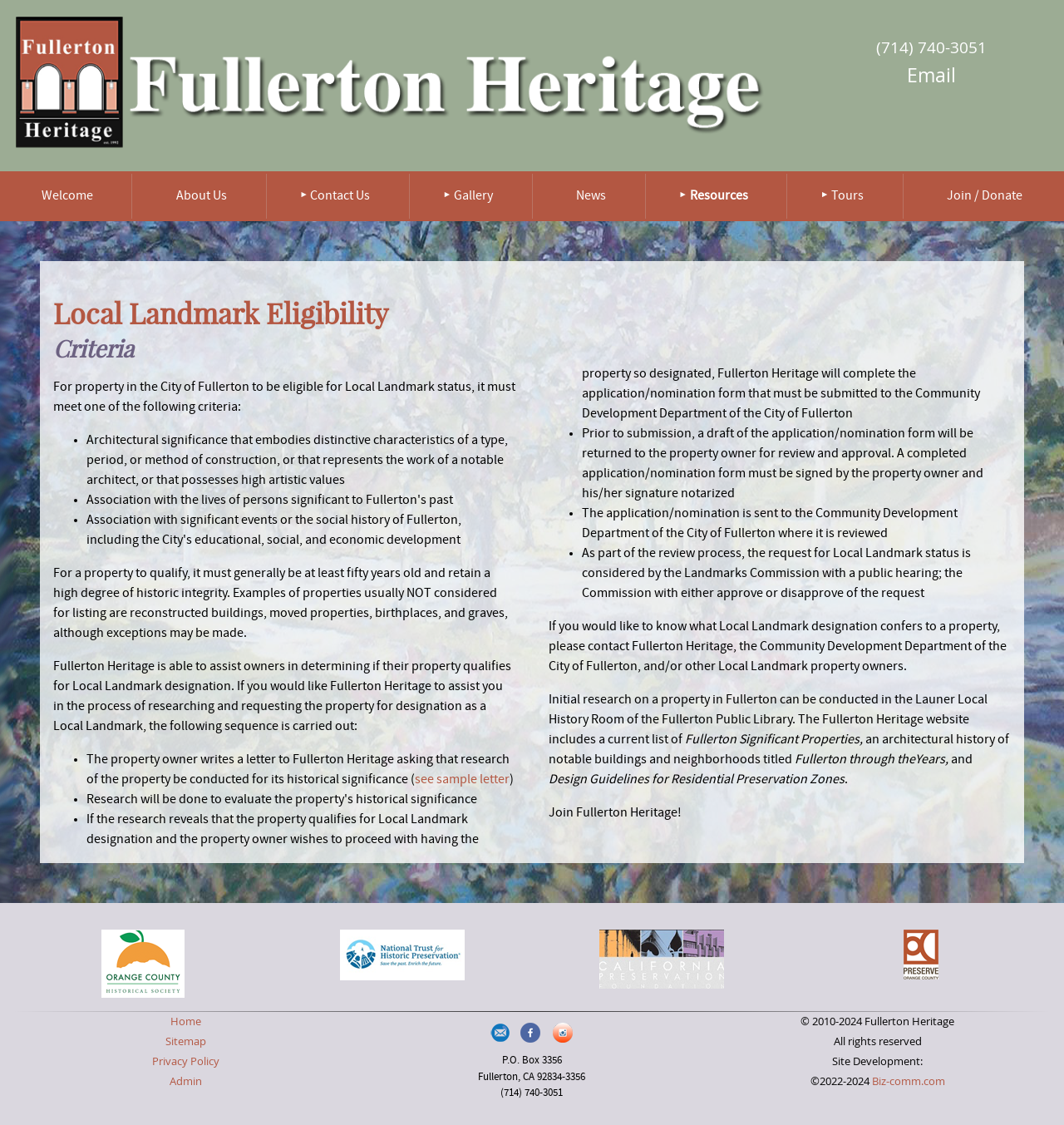Calculate the bounding box coordinates of the UI element given the description: "alt="preserve orange county"".

[0.849, 0.839, 0.882, 0.855]